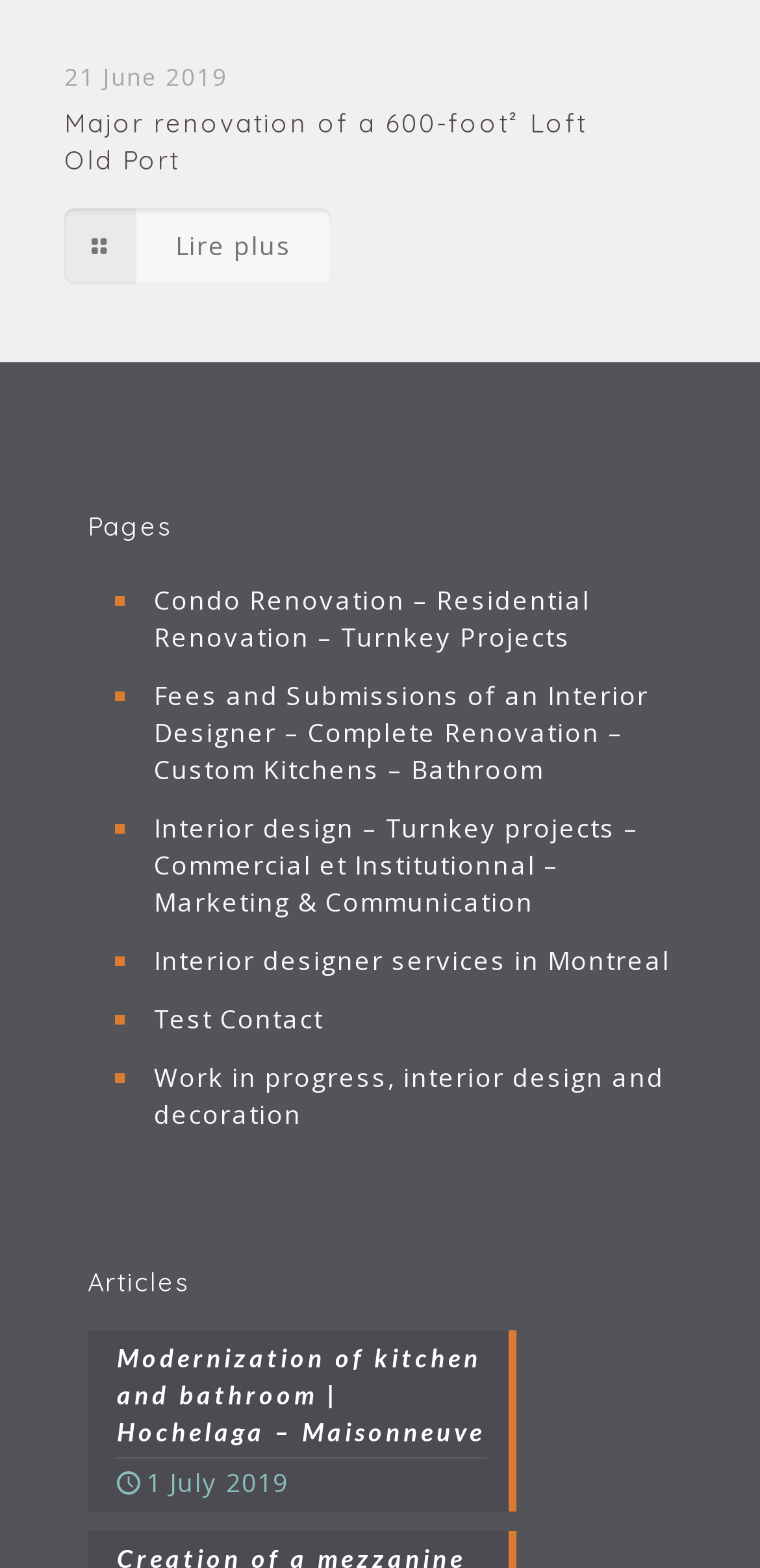What is the date of the major renovation project?
Using the information presented in the image, please offer a detailed response to the question.

The date of the major renovation project can be found at the top of the webpage, where it says '21 June 2019' in a static text element.